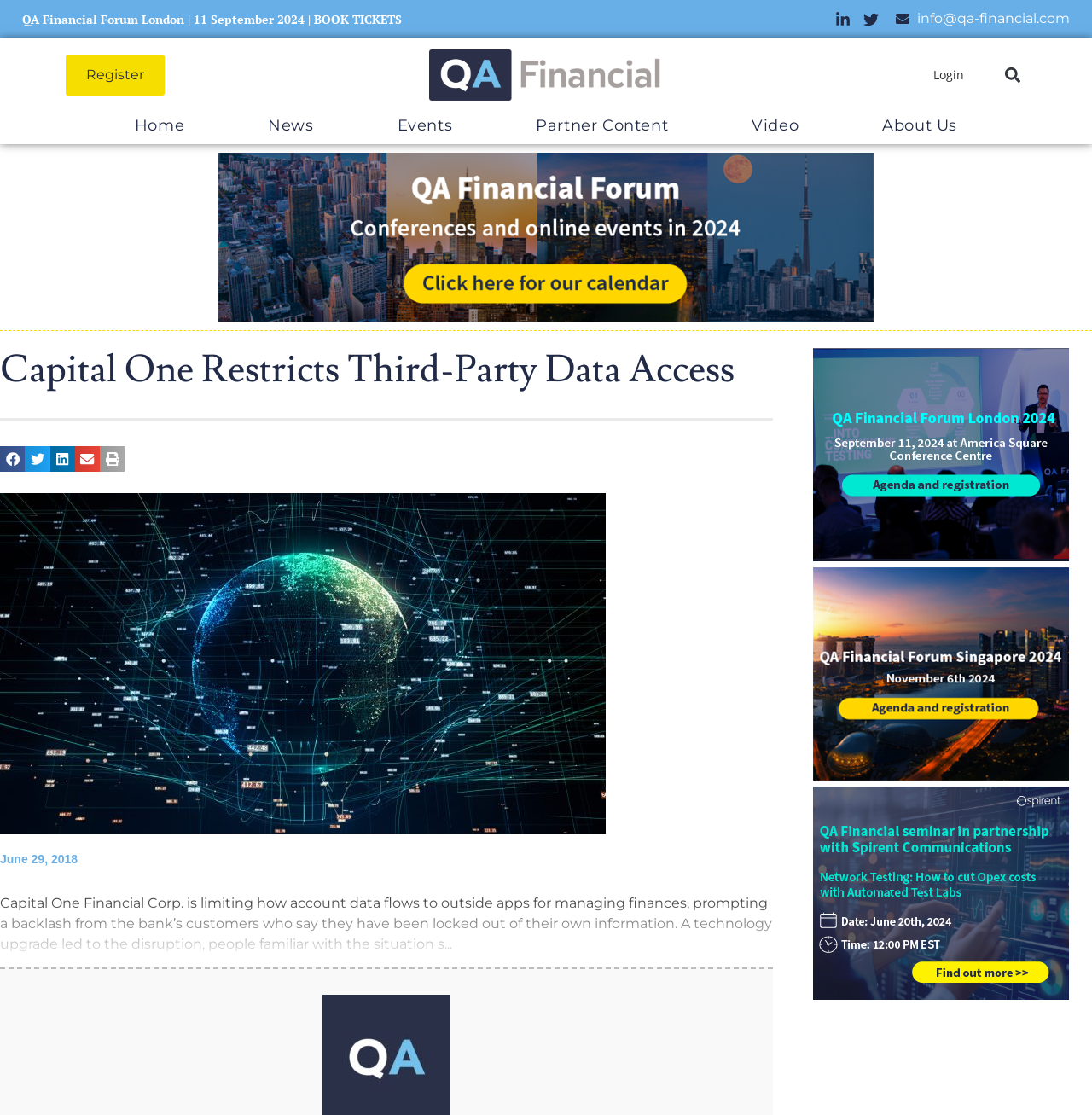Find the headline of the webpage and generate its text content.

Capital One Restricts Third-Party Data Access